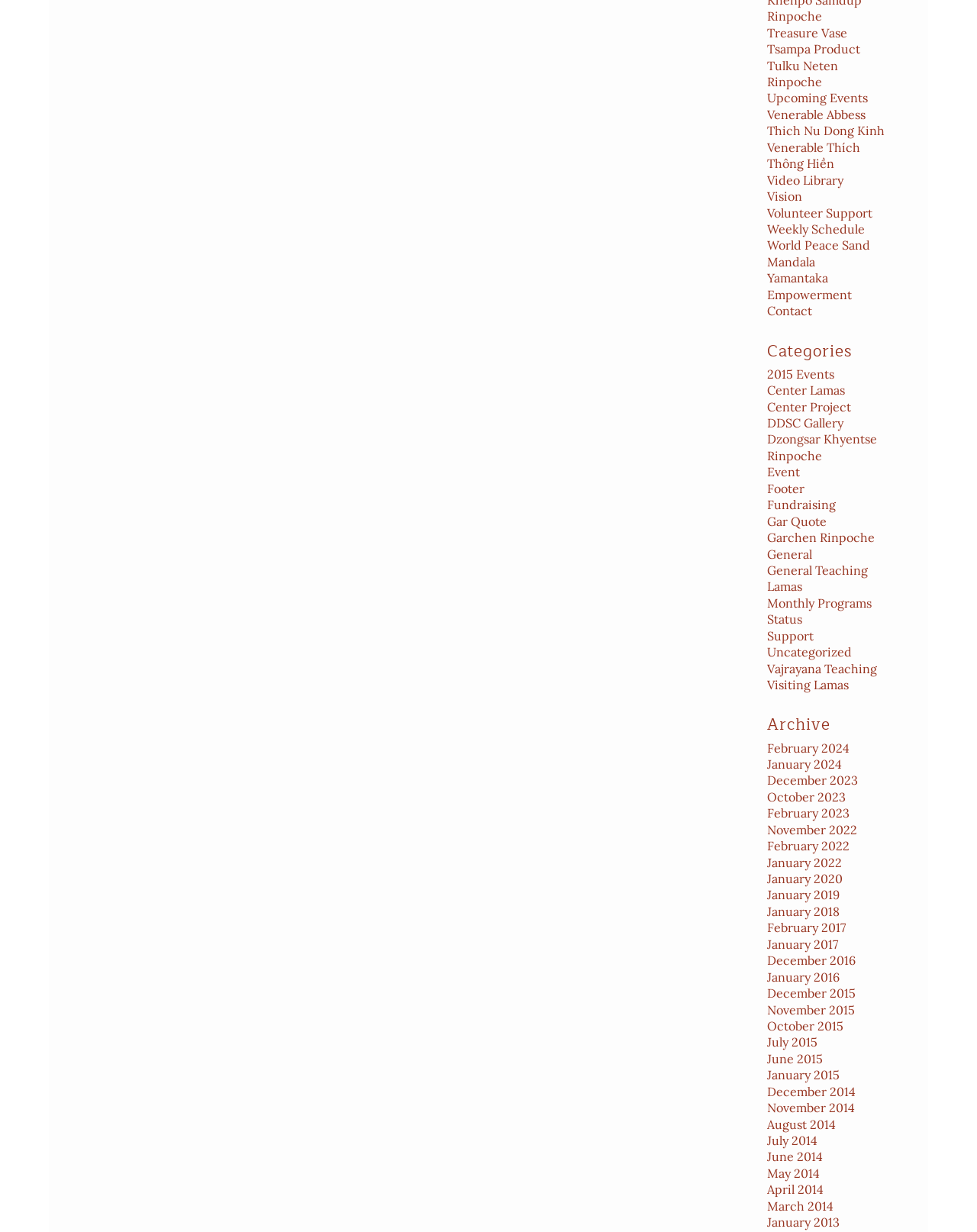How many links are there under the 'Archive' heading?
Please answer using one word or phrase, based on the screenshot.

34